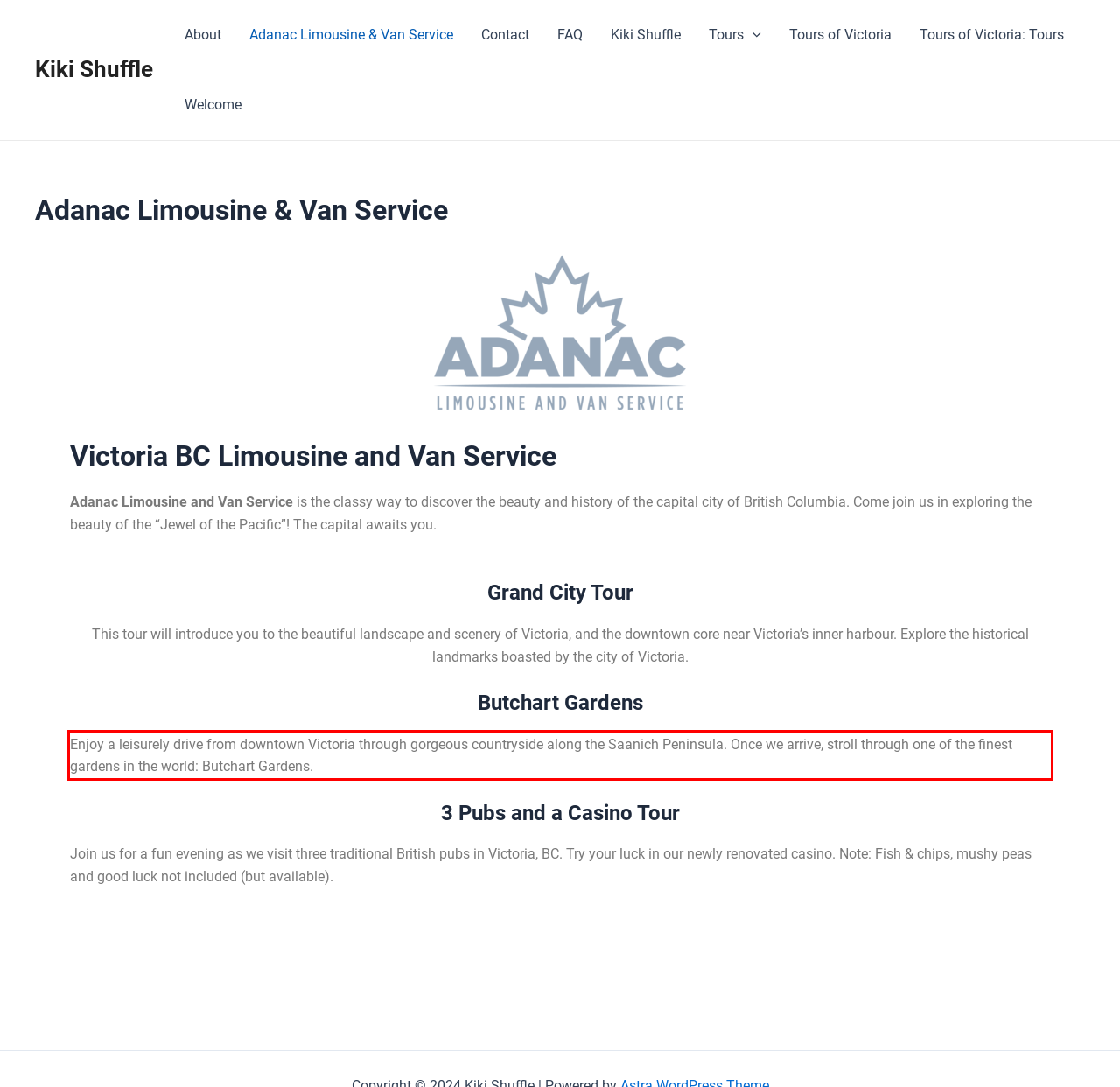Given a screenshot of a webpage with a red bounding box, please identify and retrieve the text inside the red rectangle.

Enjoy a leisurely drive from downtown Victoria through gorgeous countryside along the Saanich Peninsula. Once we arrive, stroll through one of the finest gardens in the world: Butchart Gardens.